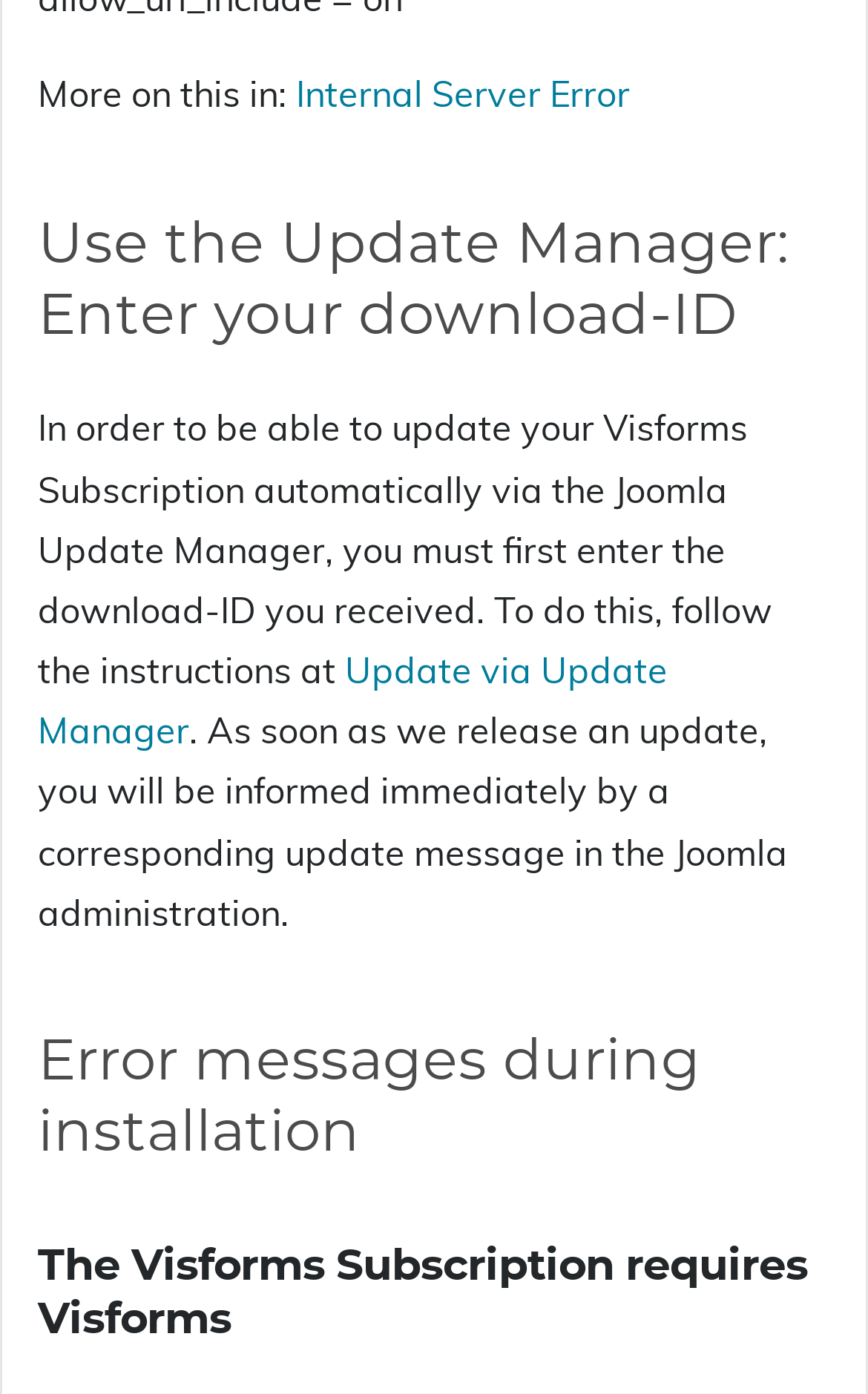By analyzing the image, answer the following question with a detailed response: What is the purpose of entering the download-ID?

Based on the webpage content, it seems that the user needs to enter the download-ID to update their Visforms Subscription automatically via the Joomla Update Manager. This is mentioned in the text 'In order to be able to update your Visforms Subscription automatically via the Joomla Update Manager, you must first enter the download-ID you received.'